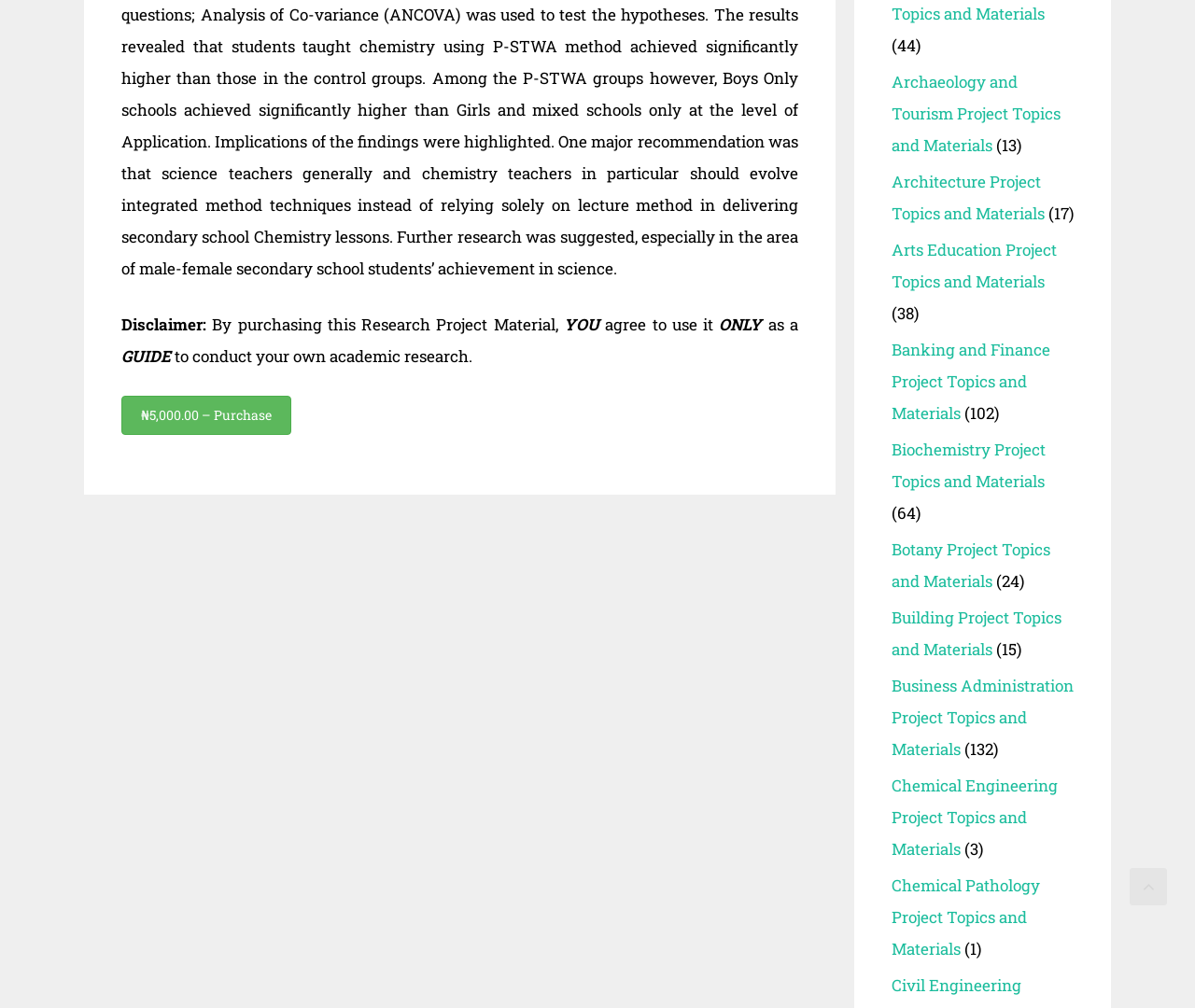What is the function of the button at the top of the page?
Can you provide a detailed and comprehensive answer to the question?

The function of the button at the top of the page is to scroll back to the top of the page, as indicated by the link text 'Scroll back to top'.